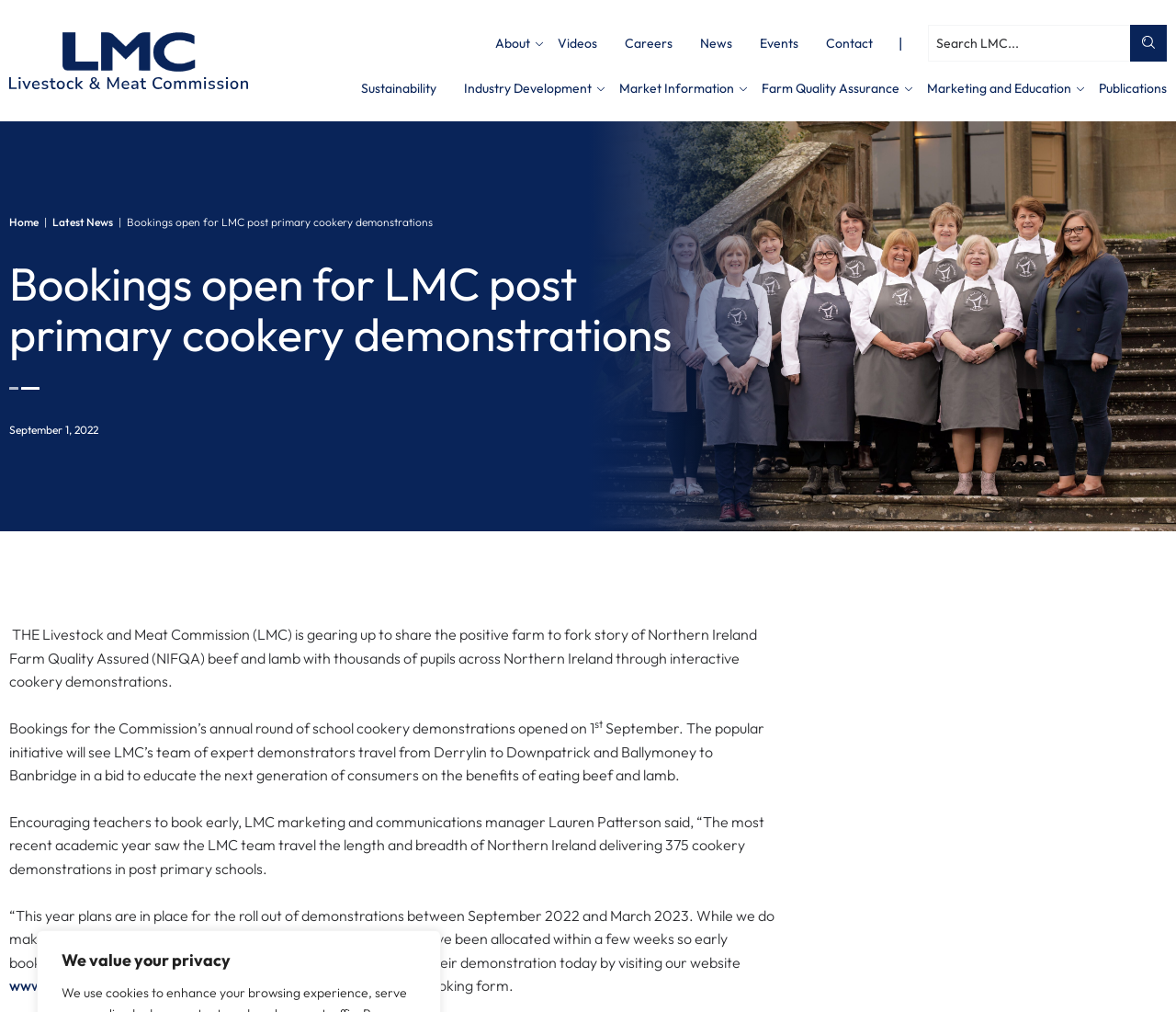Please specify the bounding box coordinates of the clickable region to carry out the following instruction: "Visit About page". The coordinates should be four float numbers between 0 and 1, in the format [left, top, right, bottom].

[0.421, 0.036, 0.451, 0.049]